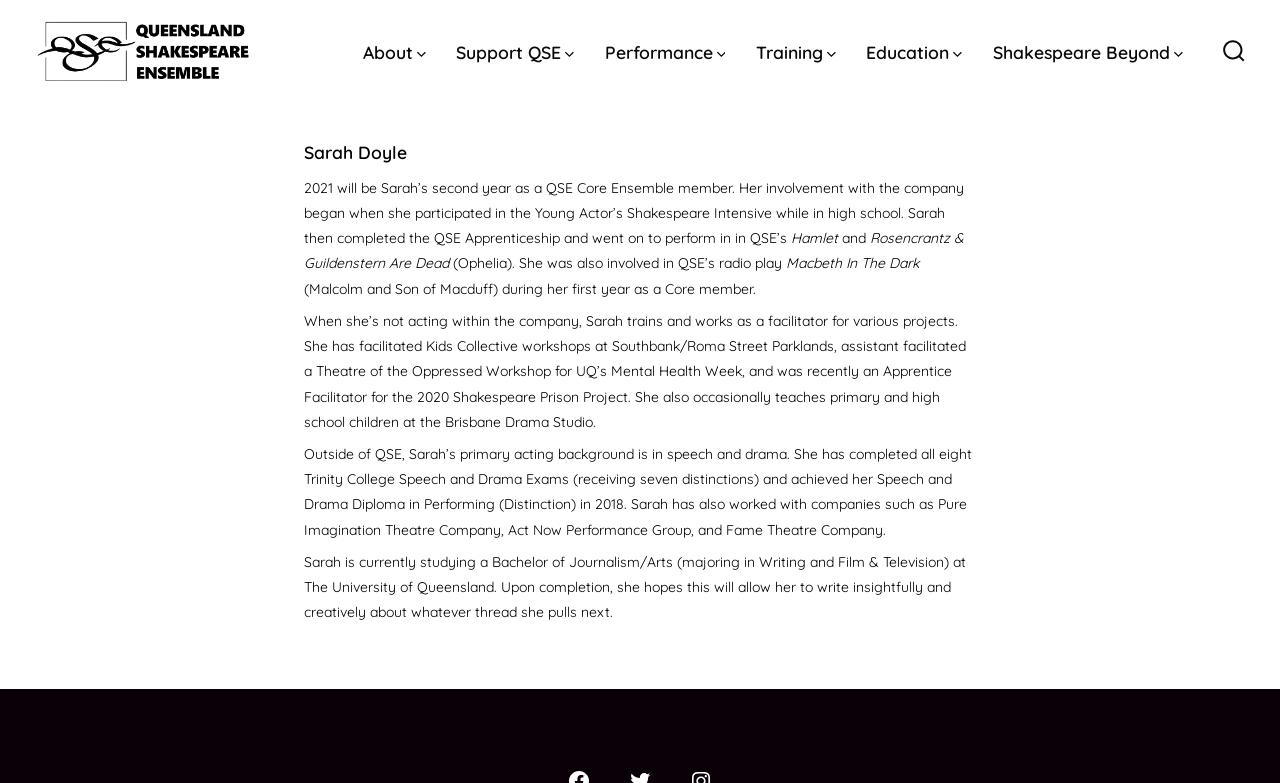Respond to the question below with a single word or phrase:
What is the name of the company where Sarah is a Core Ensemble member?

QSE